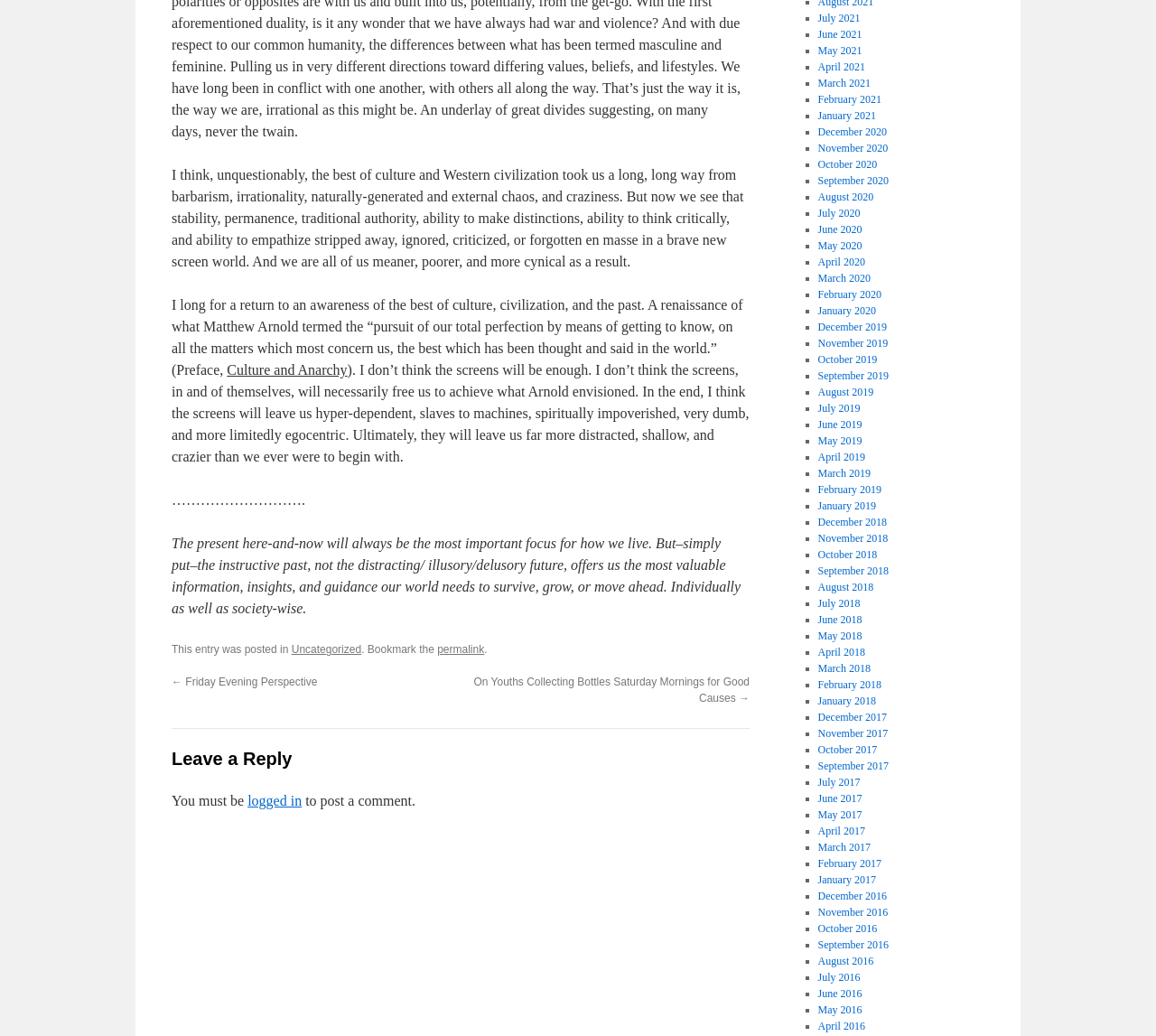Give the bounding box coordinates for the element described as: "0".

None